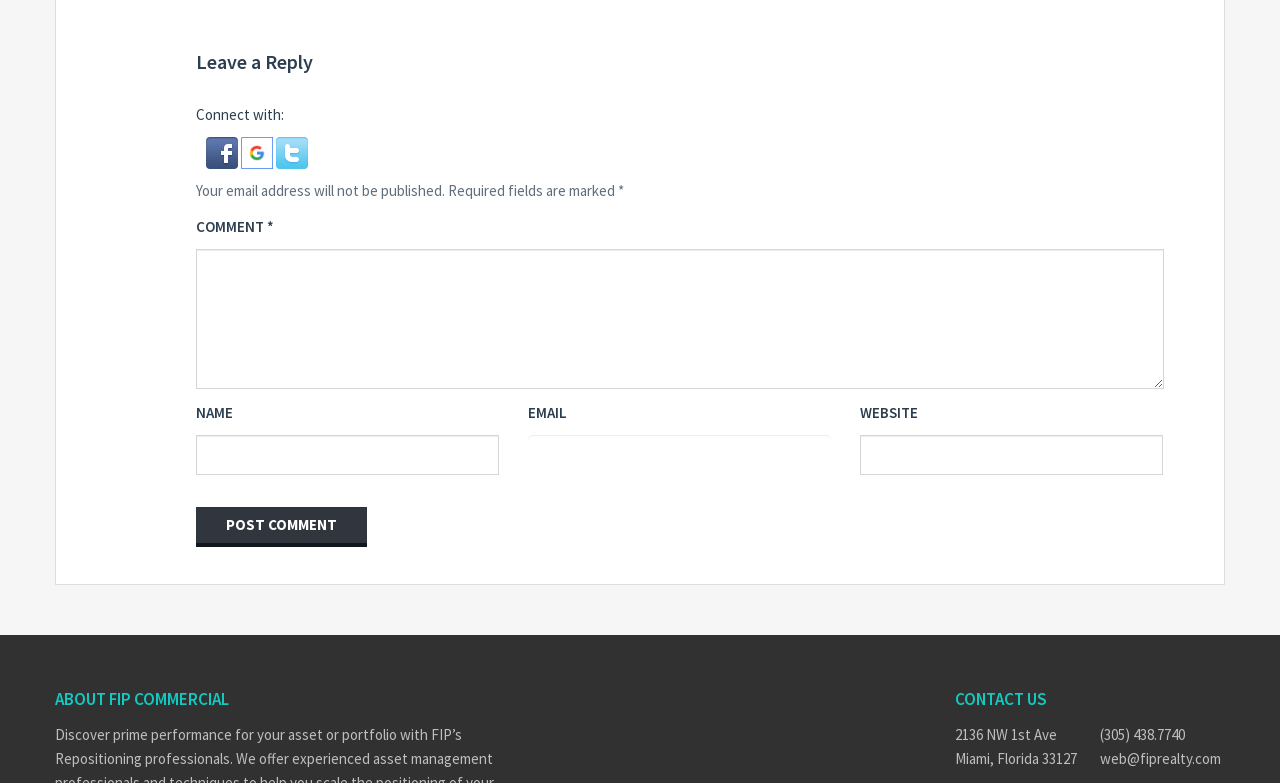Could you determine the bounding box coordinates of the clickable element to complete the instruction: "Enter name"? Provide the coordinates as four float numbers between 0 and 1, i.e., [left, top, right, bottom].

[0.153, 0.555, 0.39, 0.606]